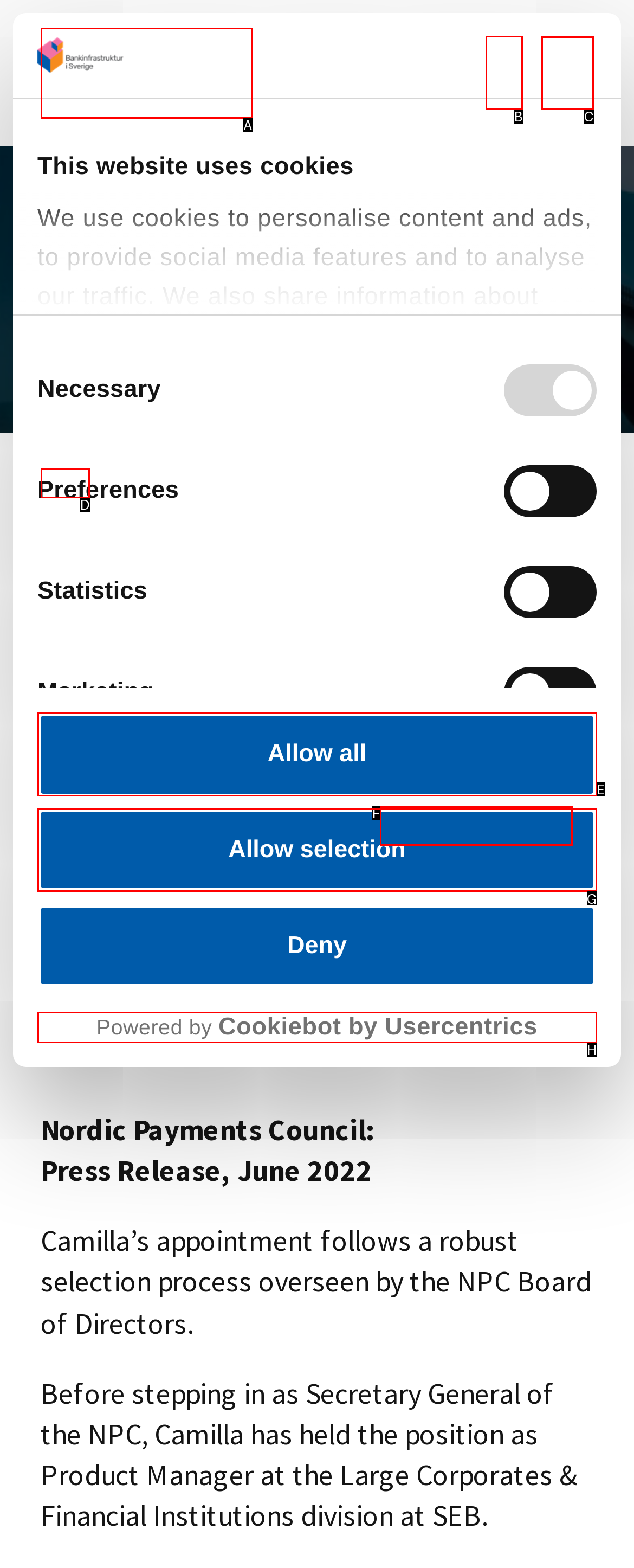Pick the right letter to click to achieve the task: Click the 'SÖK' link
Answer with the letter of the correct option directly.

B